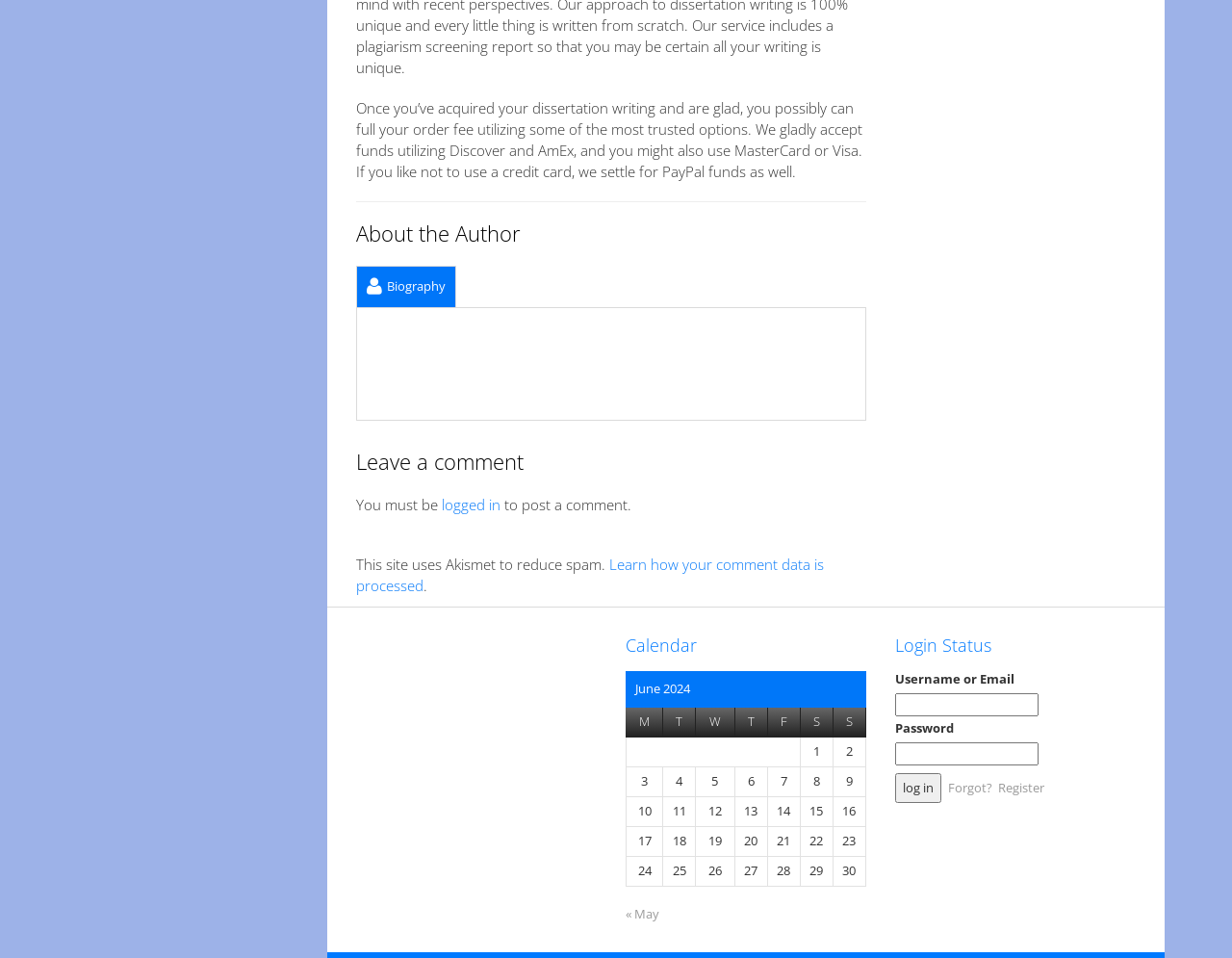Please determine the bounding box coordinates of the element to click on in order to accomplish the following task: "learn how your comment data is processed". Ensure the coordinates are four float numbers ranging from 0 to 1, i.e., [left, top, right, bottom].

[0.289, 0.579, 0.669, 0.621]